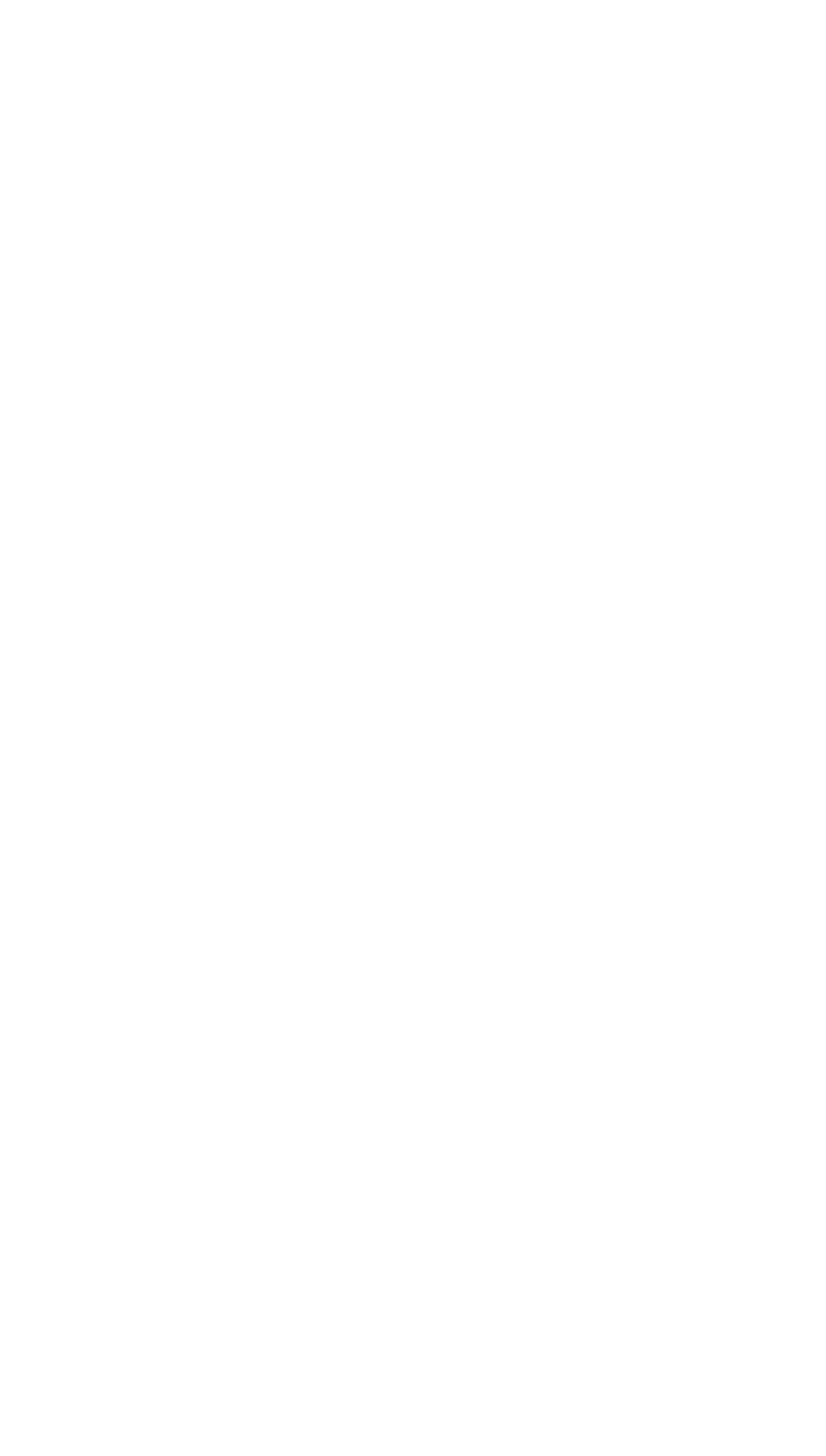Answer the question below using just one word or a short phrase: 
How many sections are there on the webpage?

2